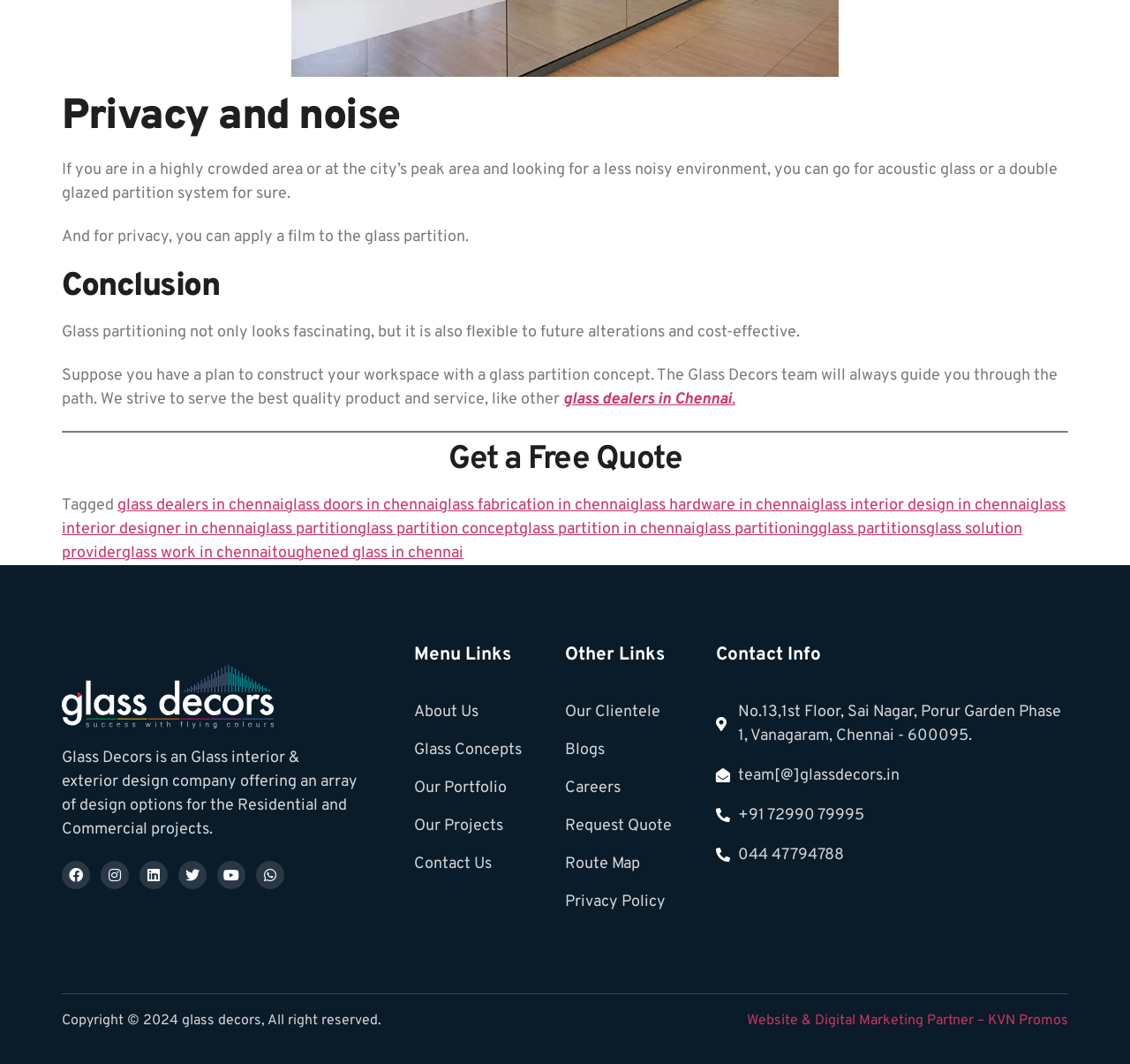Based on the element description "Home Page", predict the bounding box coordinates of the UI element.

None